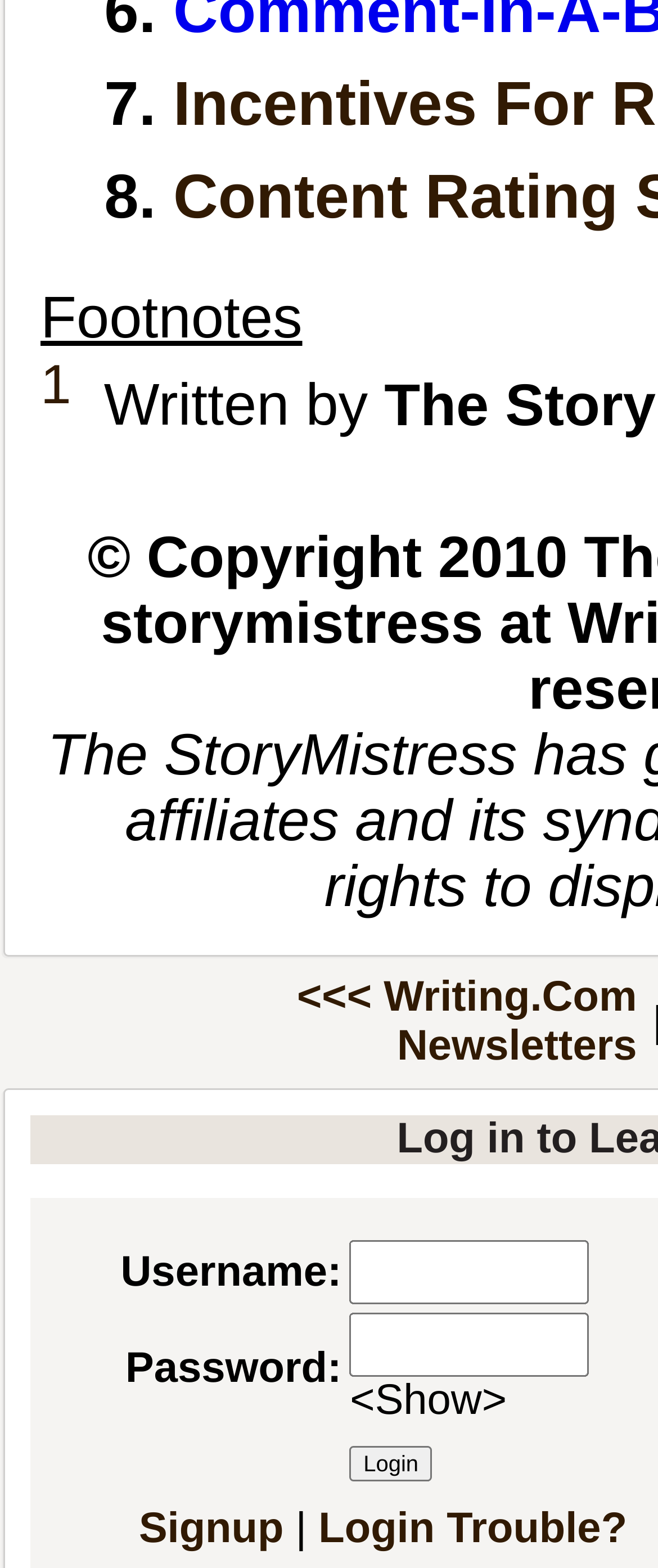What is the text above the login button?
Please provide a single word or phrase answer based on the image.

Login